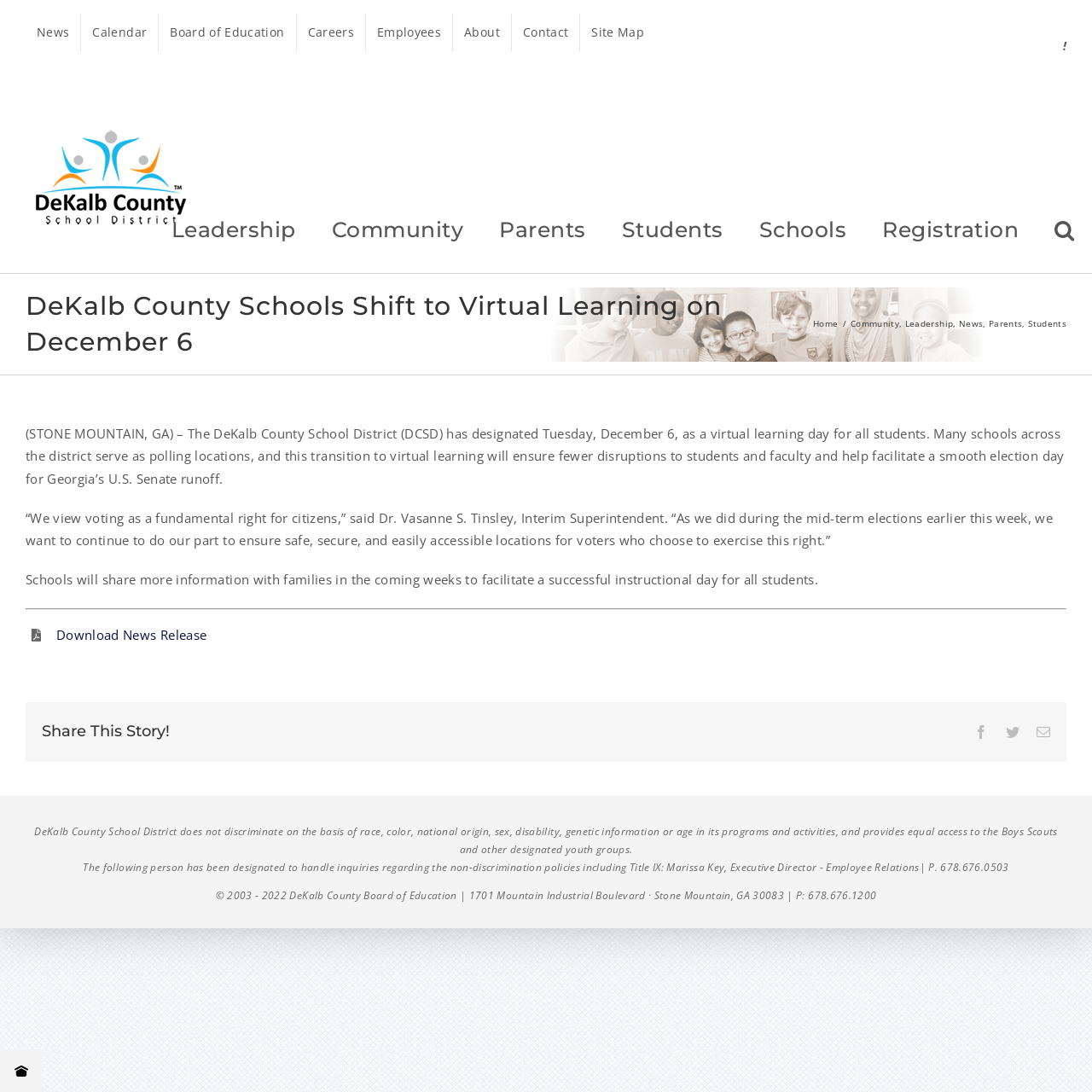What can be downloaded from the webpage?
Look at the image and respond with a single word or a short phrase.

News Release